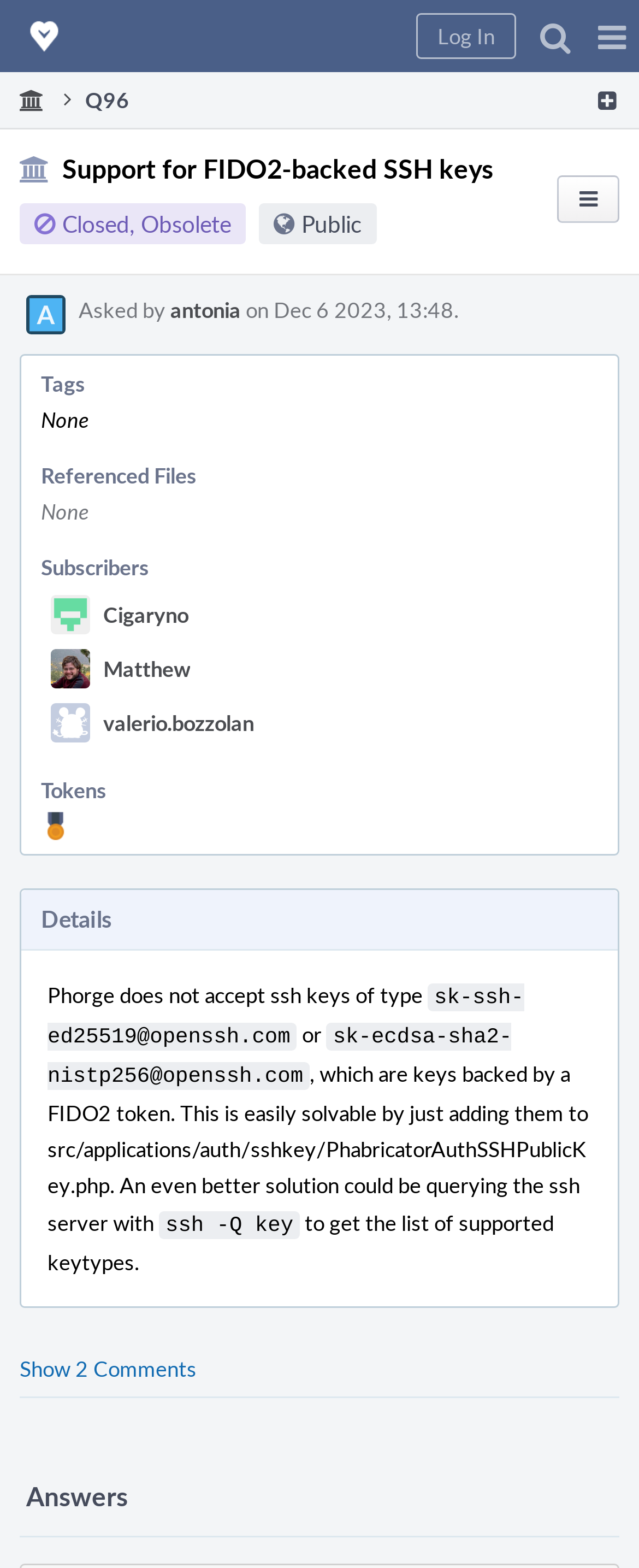Can you find the bounding box coordinates for the element to click on to achieve the instruction: "Click the Log In button"?

[0.651, 0.008, 0.808, 0.038]